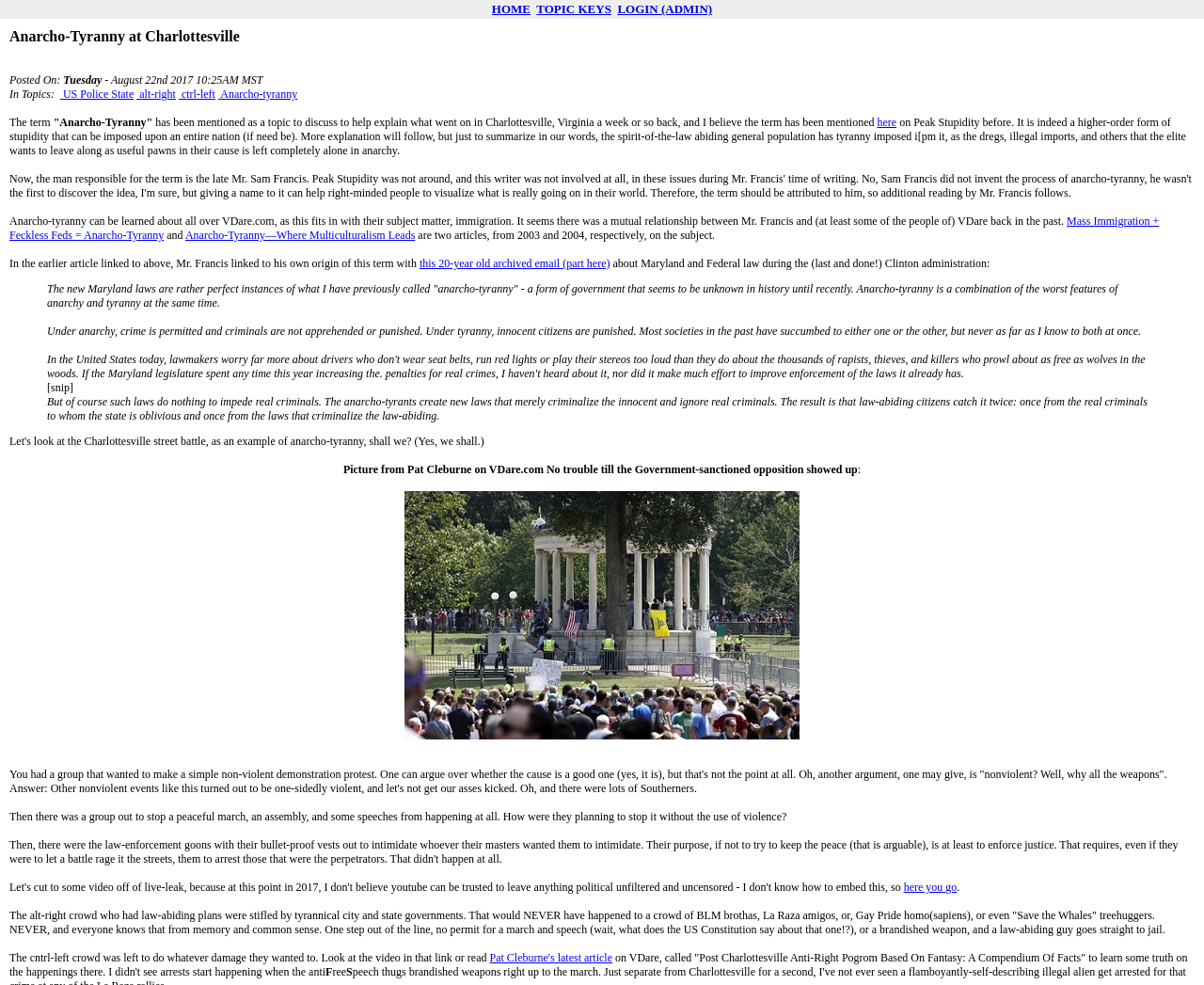Find the bounding box coordinates of the element I should click to carry out the following instruction: "Click on TOPIC KEYS".

[0.446, 0.002, 0.508, 0.016]